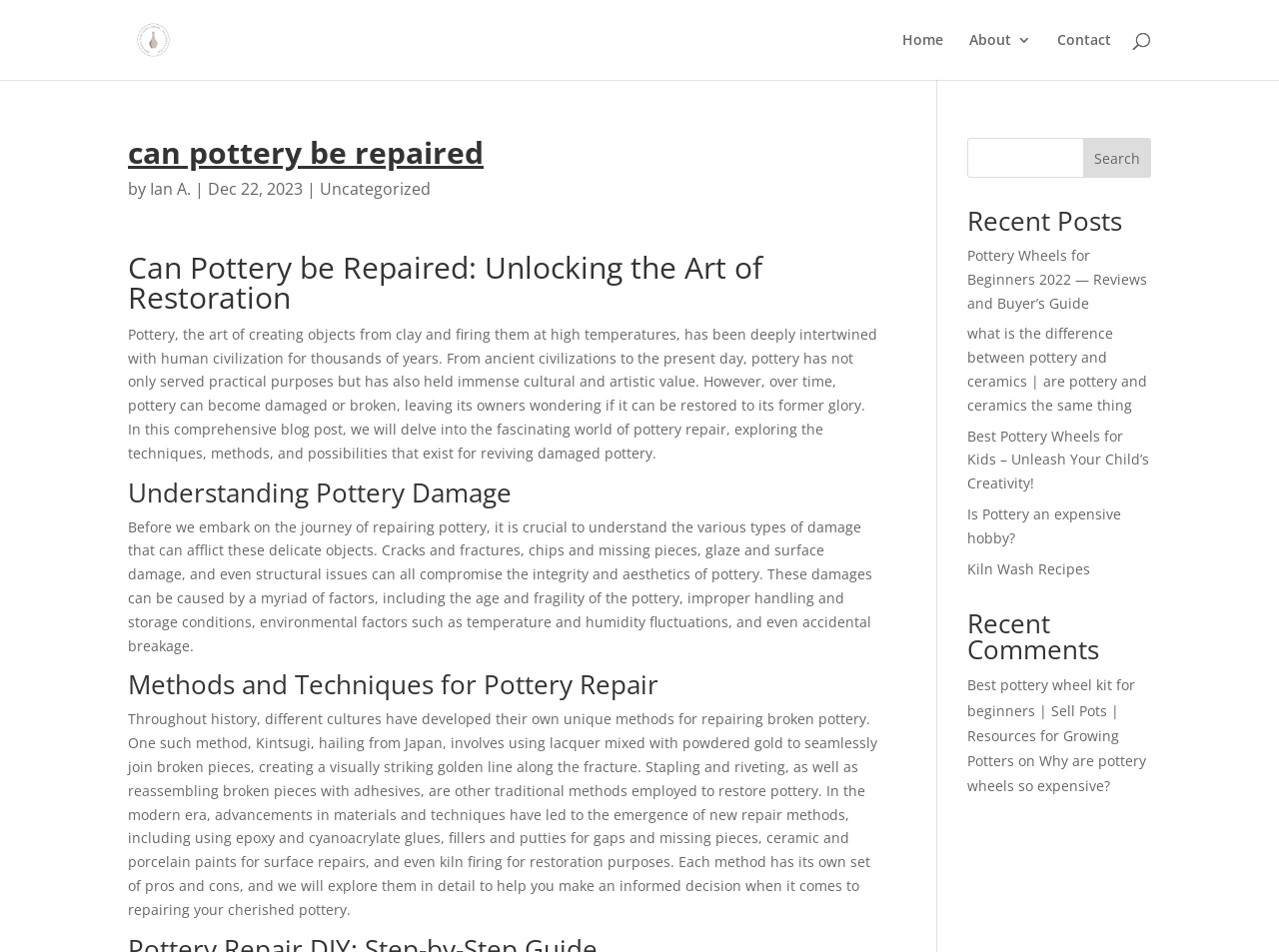Given the description: "Kiln Wash Recipes", determine the bounding box coordinates of the UI element. The coordinates should be formatted as four float numbers between 0 and 1, [left, top, right, bottom].

[0.756, 0.587, 0.853, 0.607]